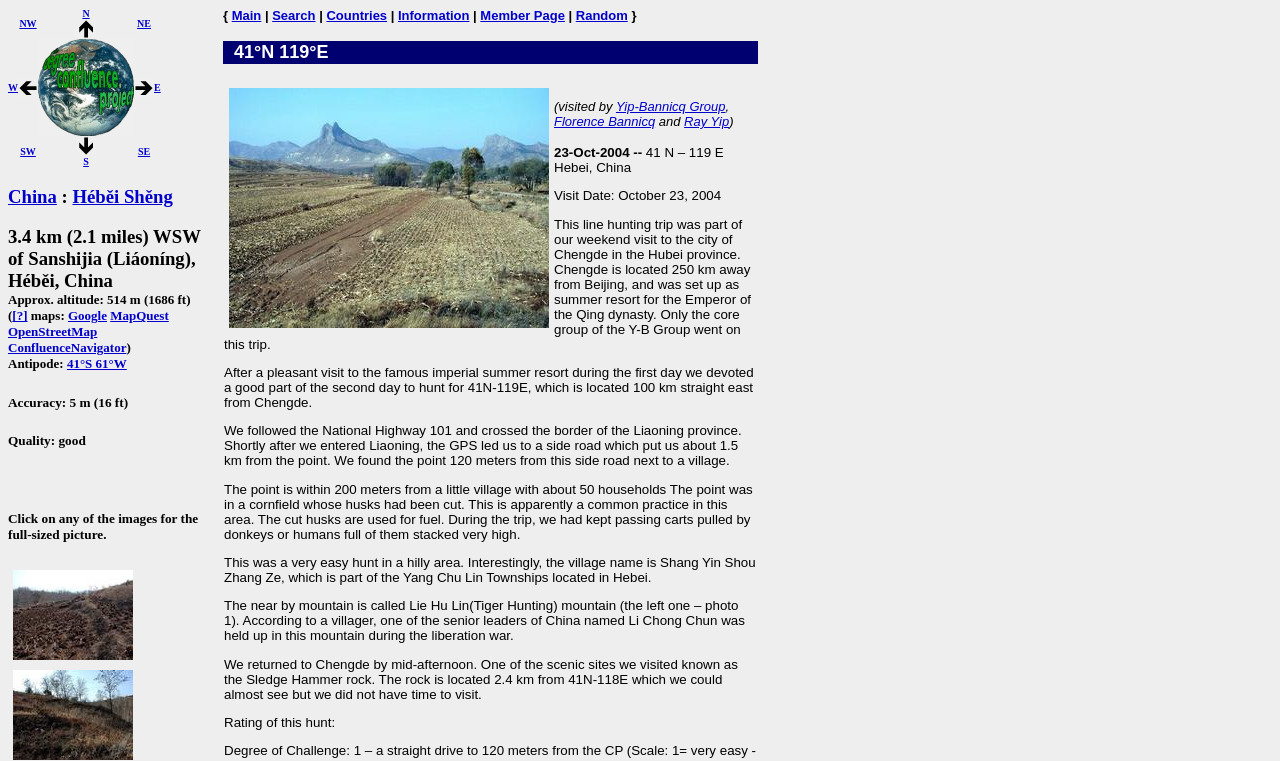Please indicate the bounding box coordinates of the element's region to be clicked to achieve the instruction: "Search for confluence projects". Provide the coordinates as four float numbers between 0 and 1, i.e., [left, top, right, bottom].

[0.213, 0.011, 0.247, 0.03]